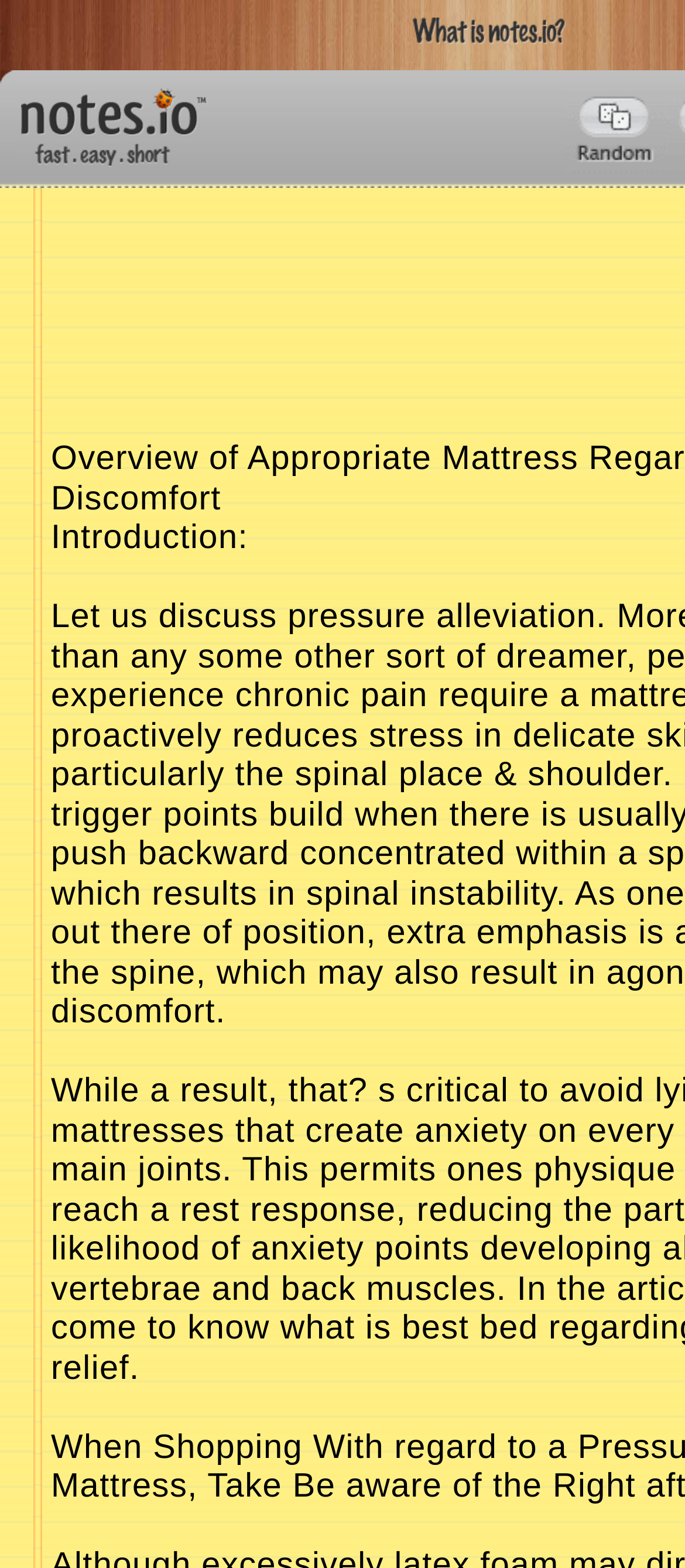Provide a thorough summary of the webpage.

The webpage appears to be a notes-taking platform, with a focus on discussing pressure alleviation and mattresses for people with chronic pain. At the top of the page, there is a heading that reads "What is notes.io?" accompanied by an image with the same description. Below this, there is a table cell containing the Notes logo, the brand slogan, and a heading that reads "Notes - notes.io". To the right of this section, there is a link labeled "Popular notes".

Further down the page, there is a static text element that reads "Introduction:", which likely marks the beginning of the main content. The text that follows is not explicitly described in the accessibility tree, but based on the meta description, it is likely to discuss the importance of pressure alleviation for people with chronic pain and introduce the topic of appropriate mattresses.